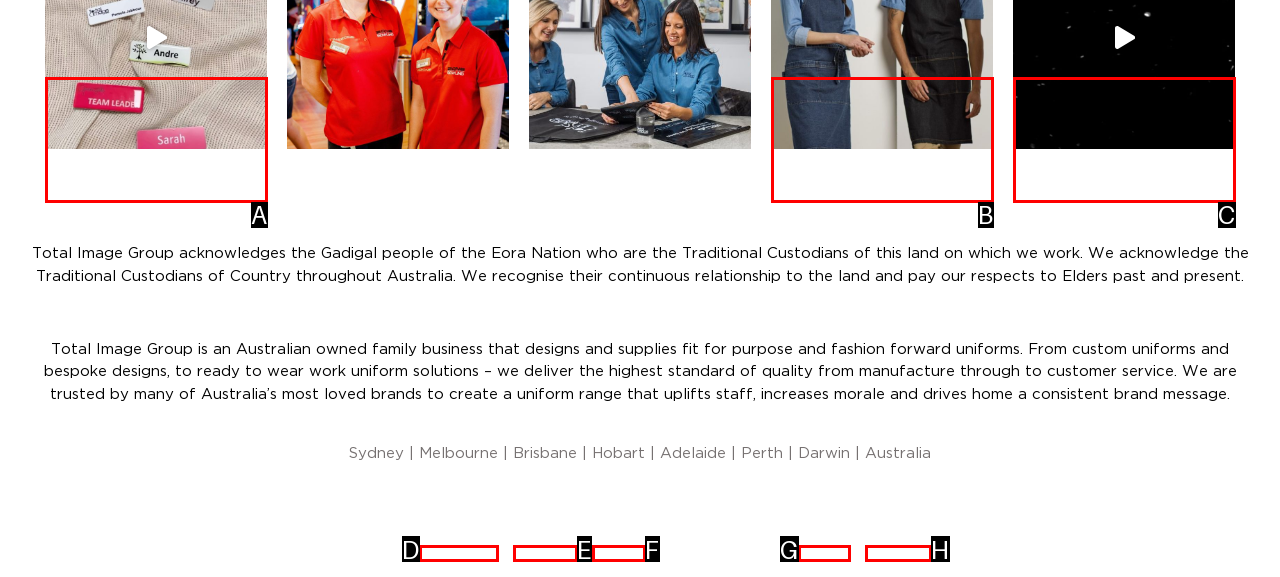Tell me which one HTML element best matches the description: Brisbane
Answer with the option's letter from the given choices directly.

E